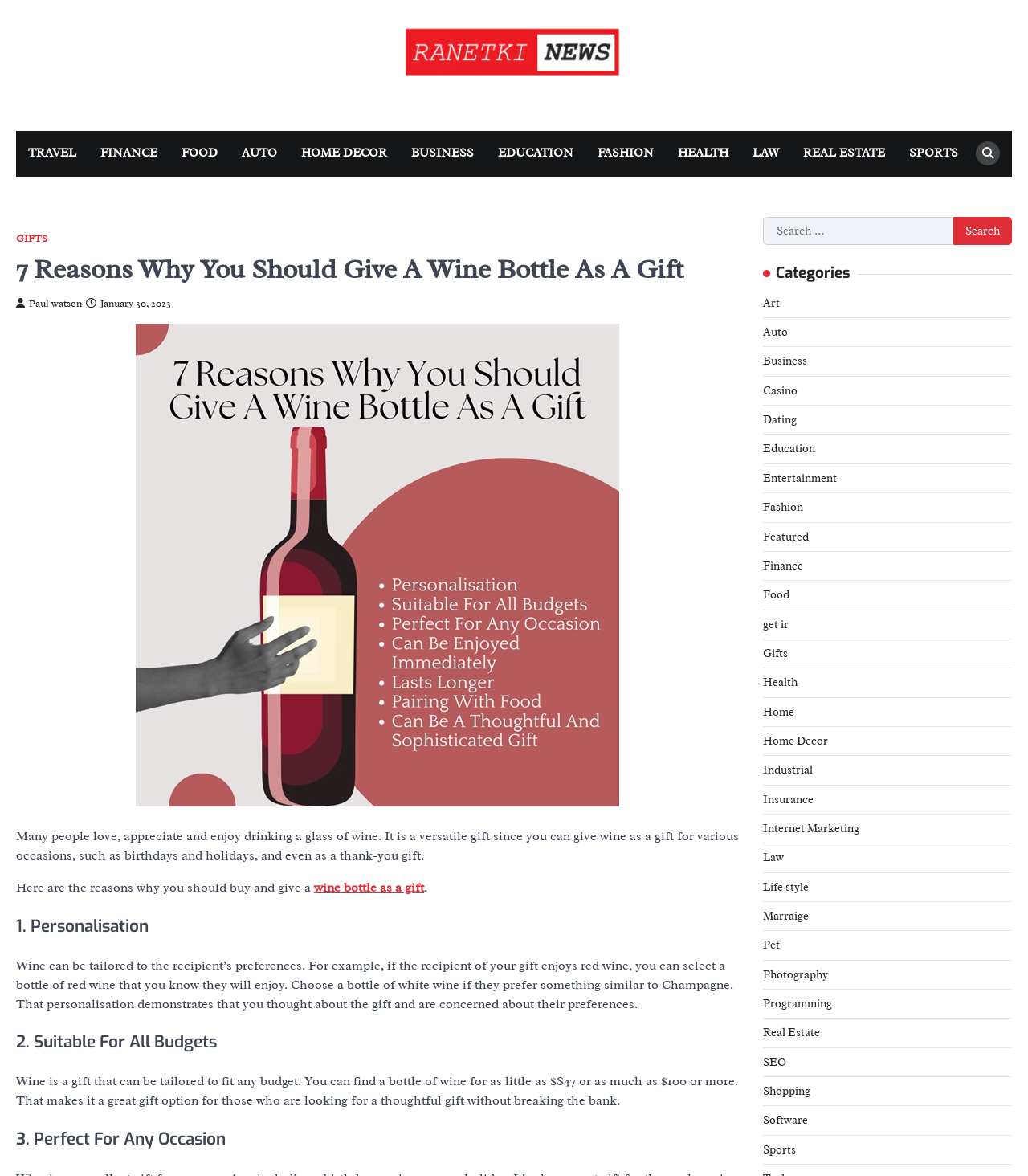Please determine the bounding box coordinates of the area that needs to be clicked to complete this task: 'Search for something'. The coordinates must be four float numbers between 0 and 1, formatted as [left, top, right, bottom].

[0.742, 0.184, 0.984, 0.208]